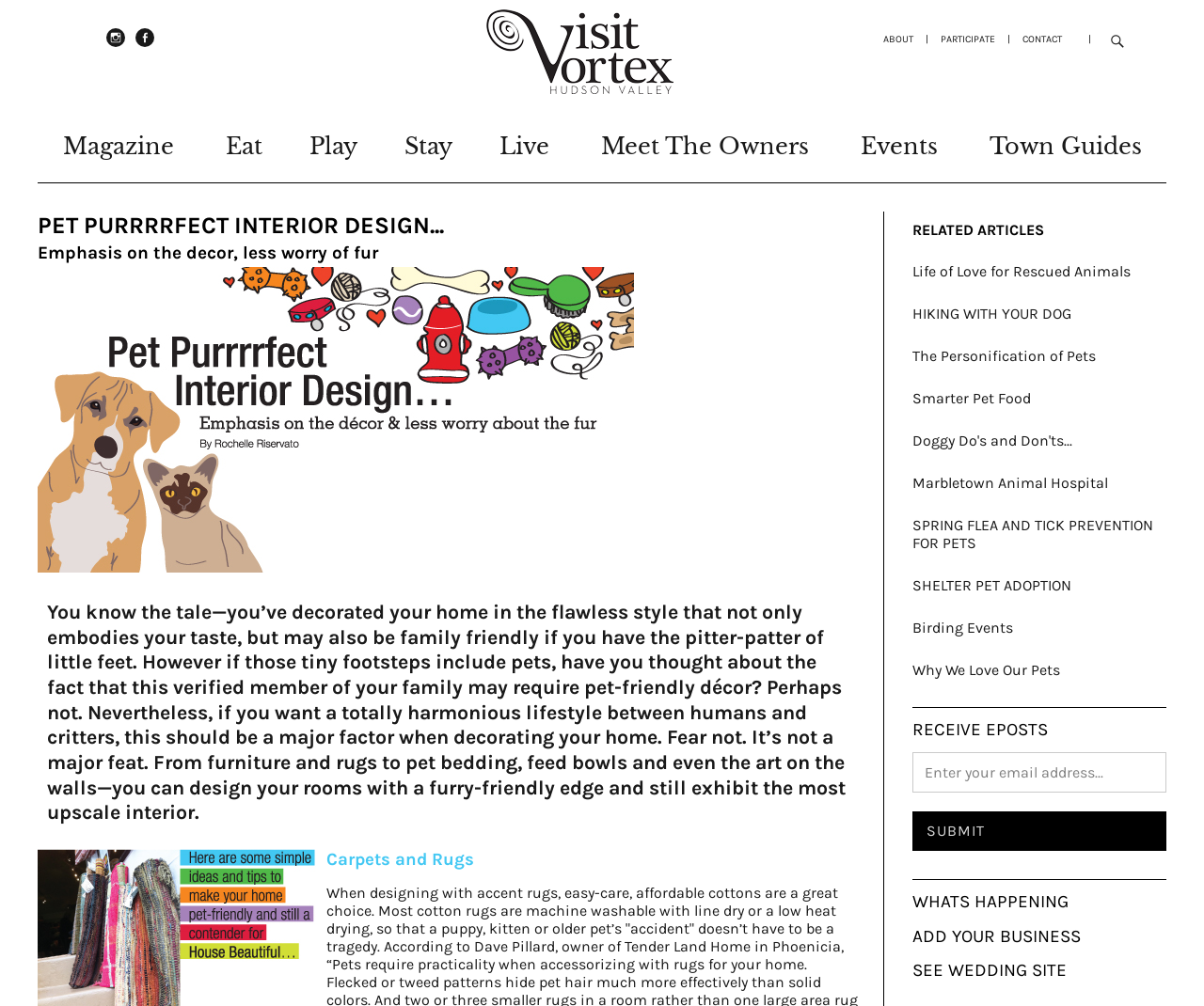Extract the main title from the webpage.

PET PURRRRFECT INTERIOR DESIGN...